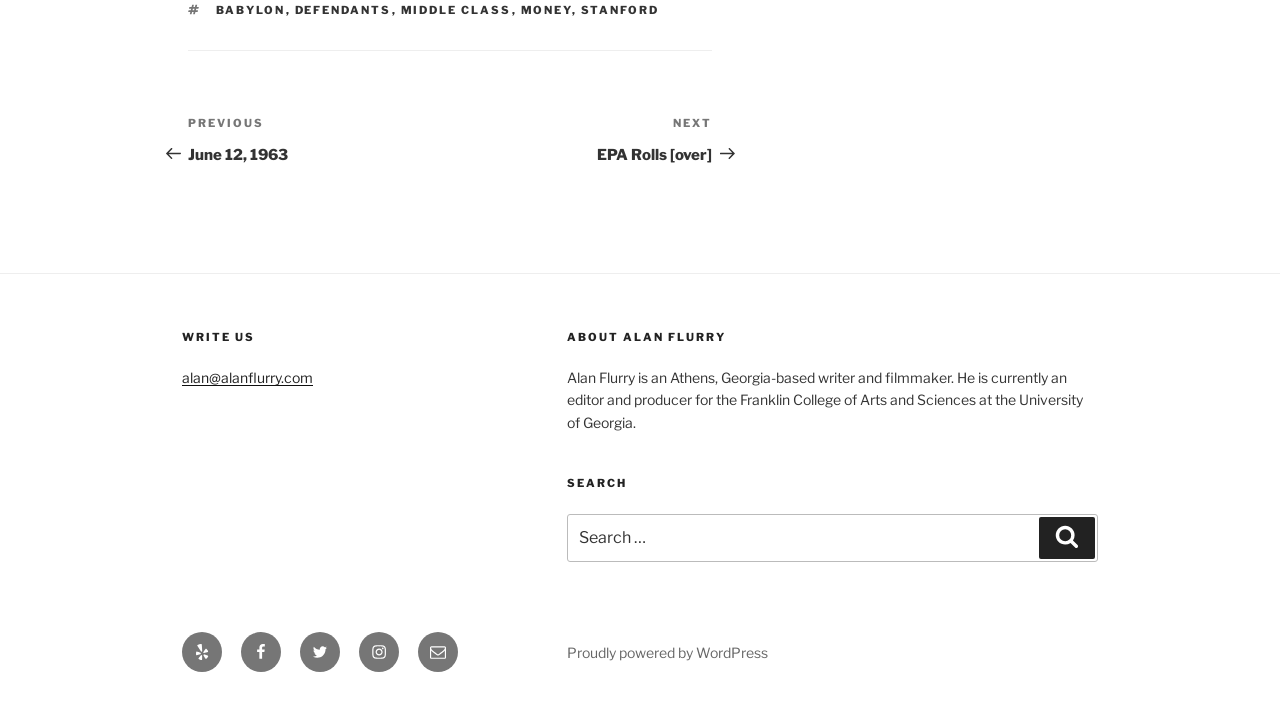Could you indicate the bounding box coordinates of the region to click in order to complete this instruction: "Click on the 'Opera Boutique brings Carmen to the Costa del Sol' link".

None